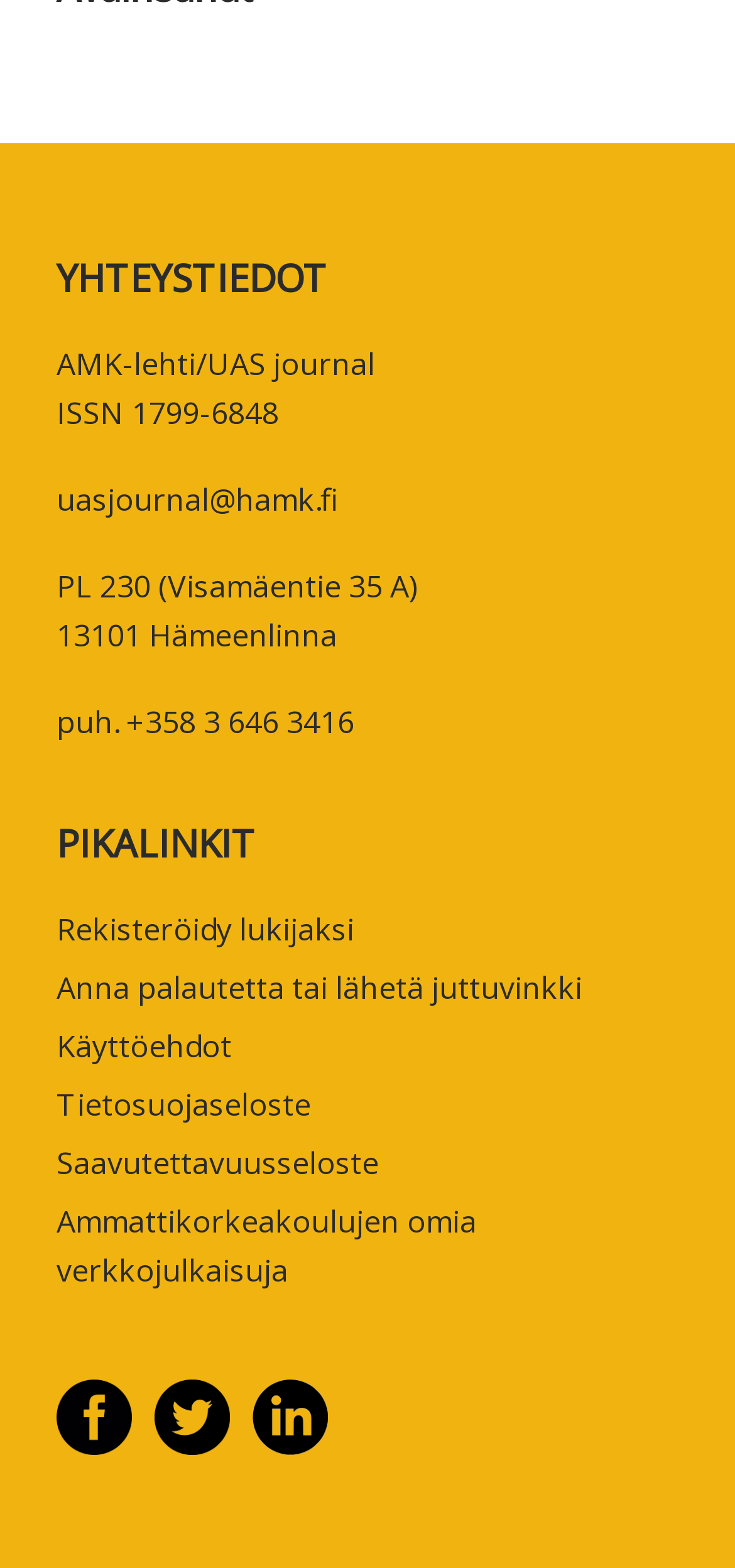From the details in the image, provide a thorough response to the question: What is the email address for the journal?

The email address can be found in the footer section of the webpage, specifically in the text 'uasjournal@hamk.fi' which is located below the 'AMK-lehti/UAS journal' heading.